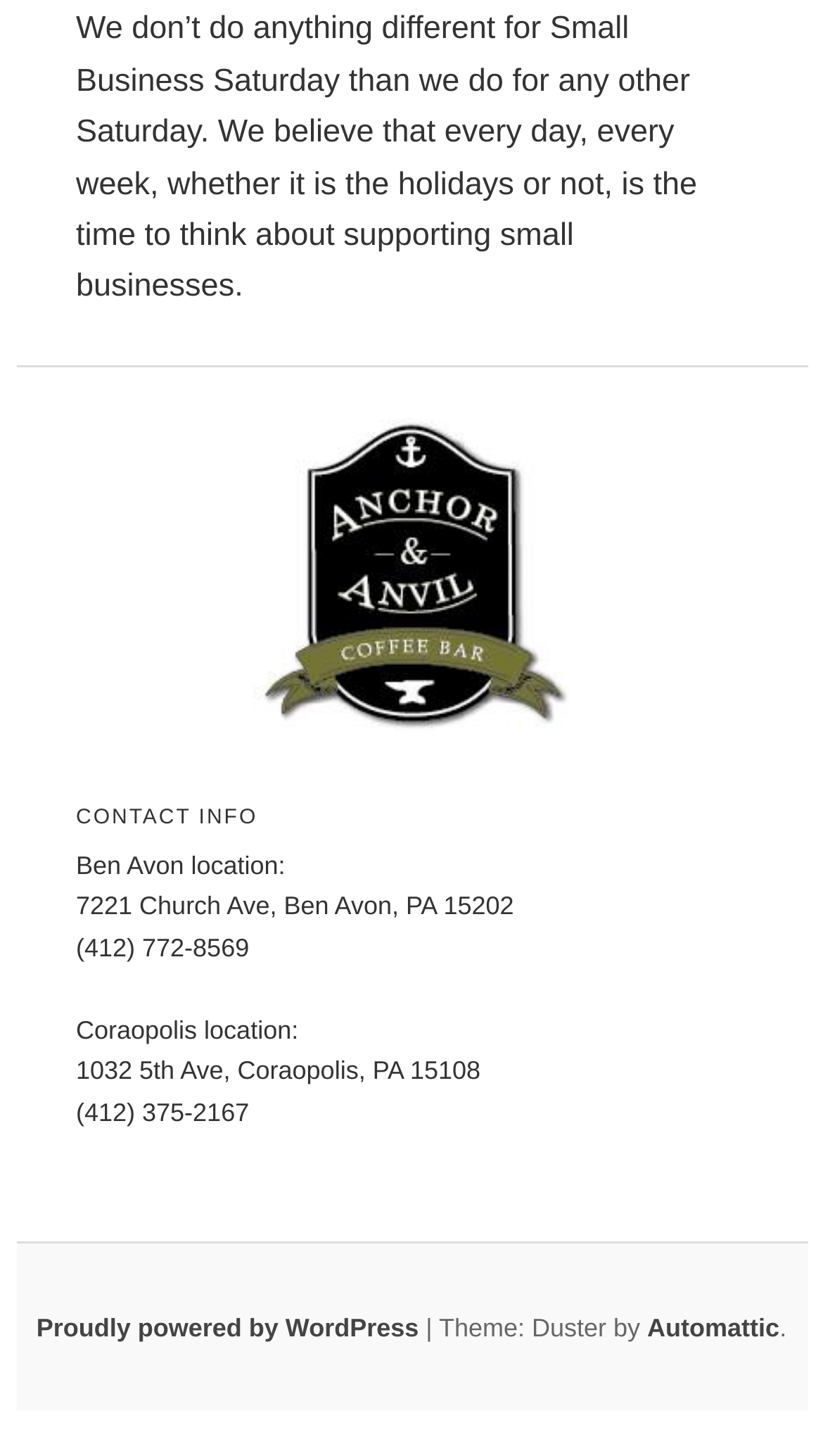What is the name of the theme used by the website?
Please provide a comprehensive answer based on the contents of the image.

The name of the theme used by the website is mentioned at the bottom of the page, in the StaticText element that says 'Theme: Duster by Automattic'. This suggests that the website is using a theme called Duster, which is provided by Automattic.